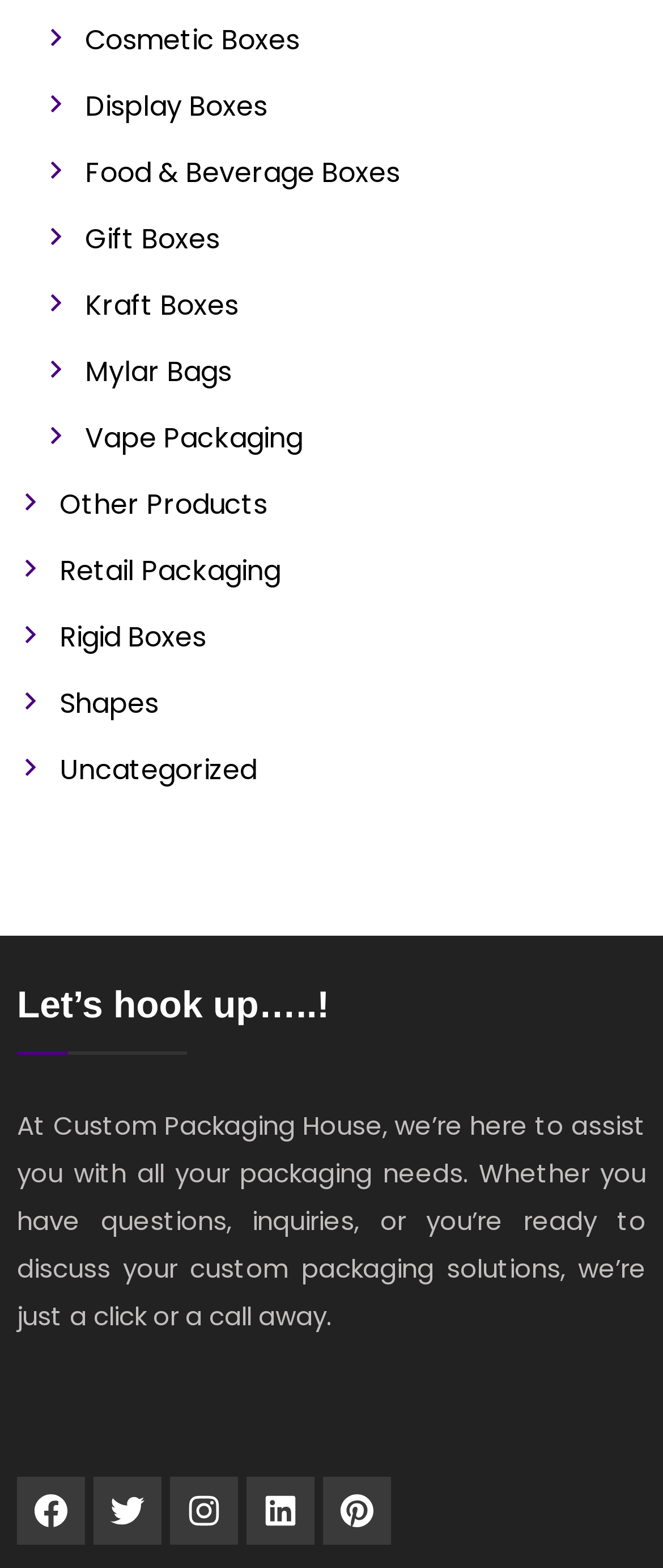Answer the following query concisely with a single word or phrase:
How many categories of products are listed?

11